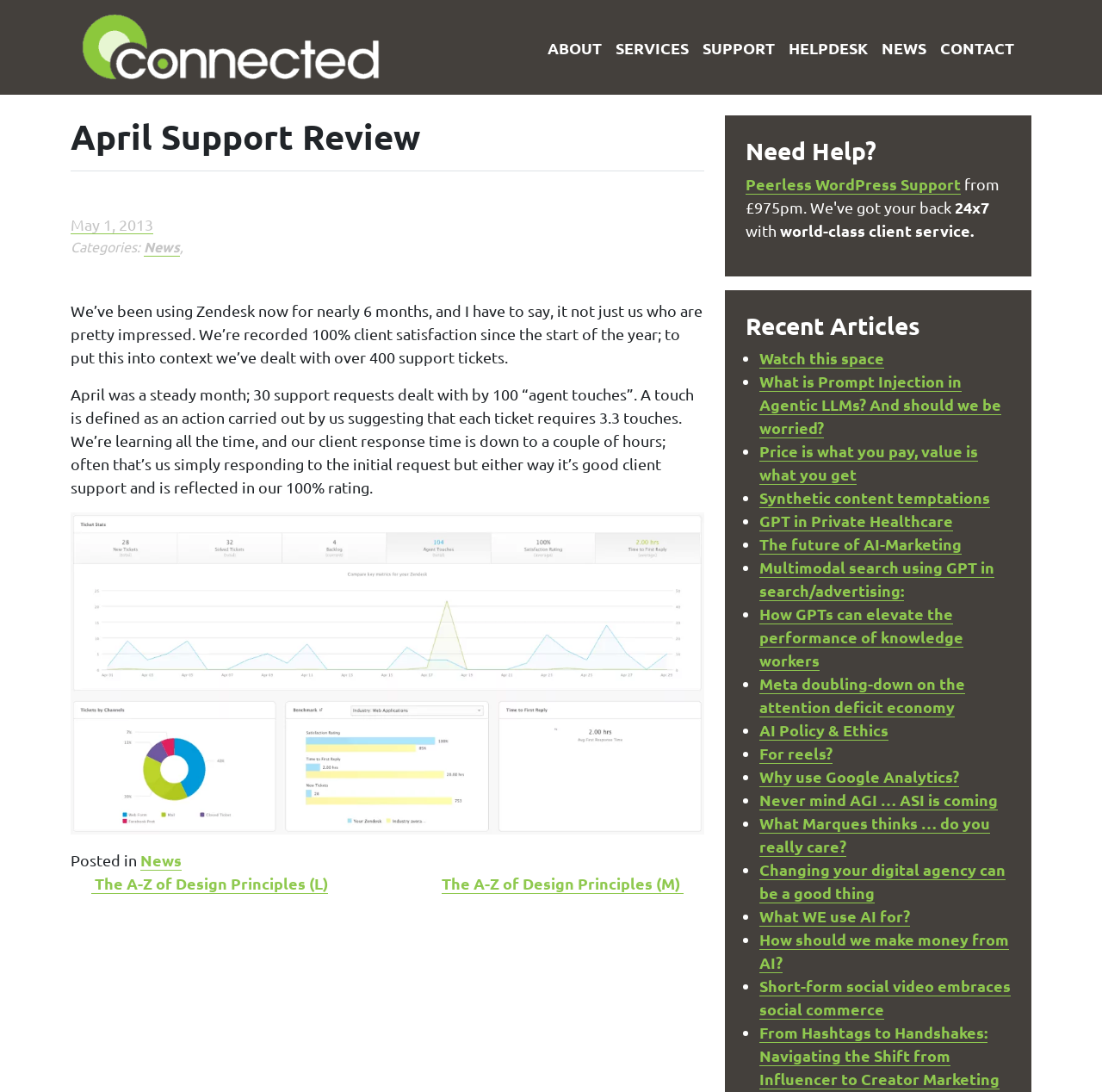Specify the bounding box coordinates of the area that needs to be clicked to achieve the following instruction: "Read the 'Watch this space' article".

[0.689, 0.319, 0.802, 0.338]